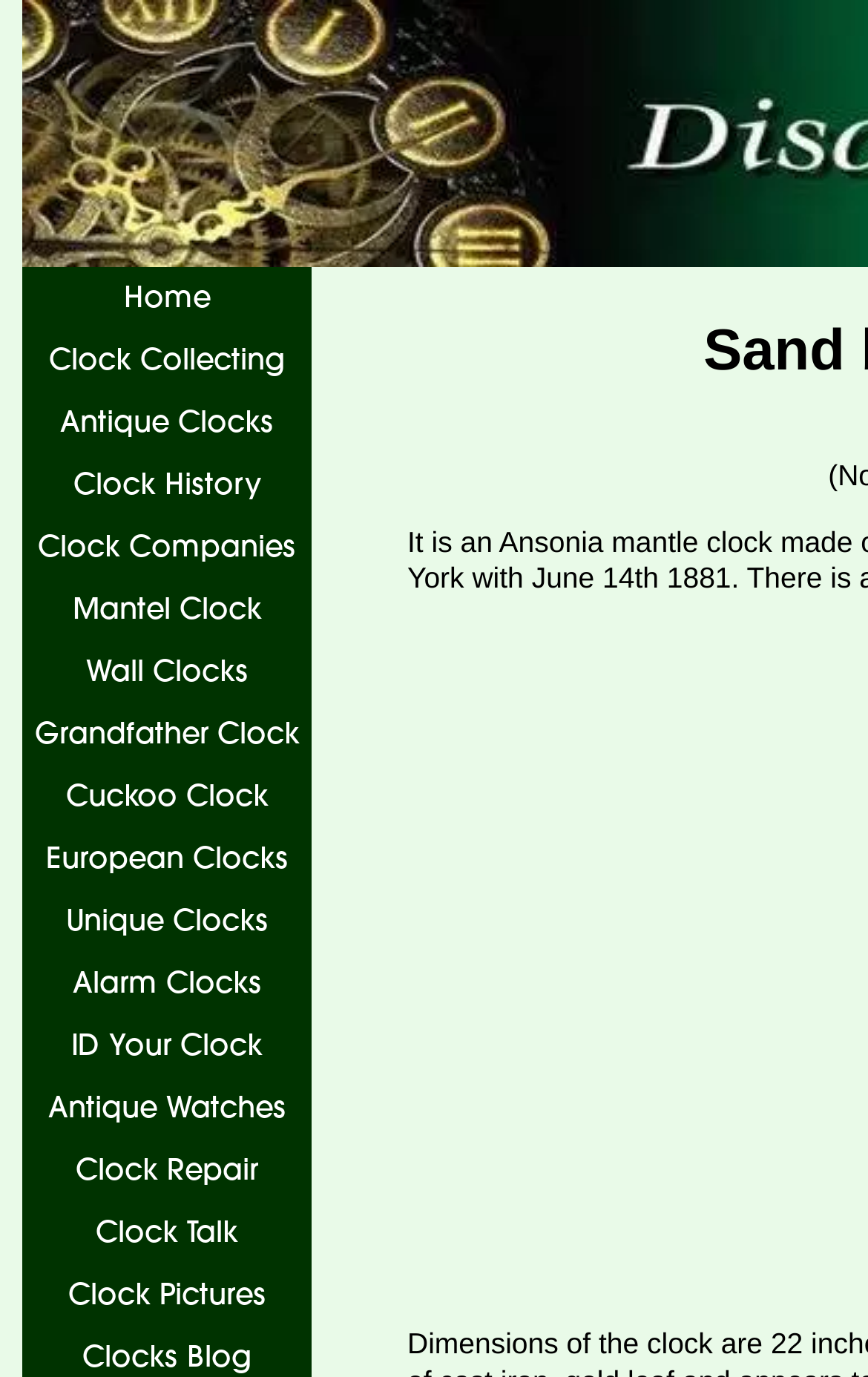Give a one-word or phrase response to the following question: Is there a category for Grandfather Clocks?

Yes